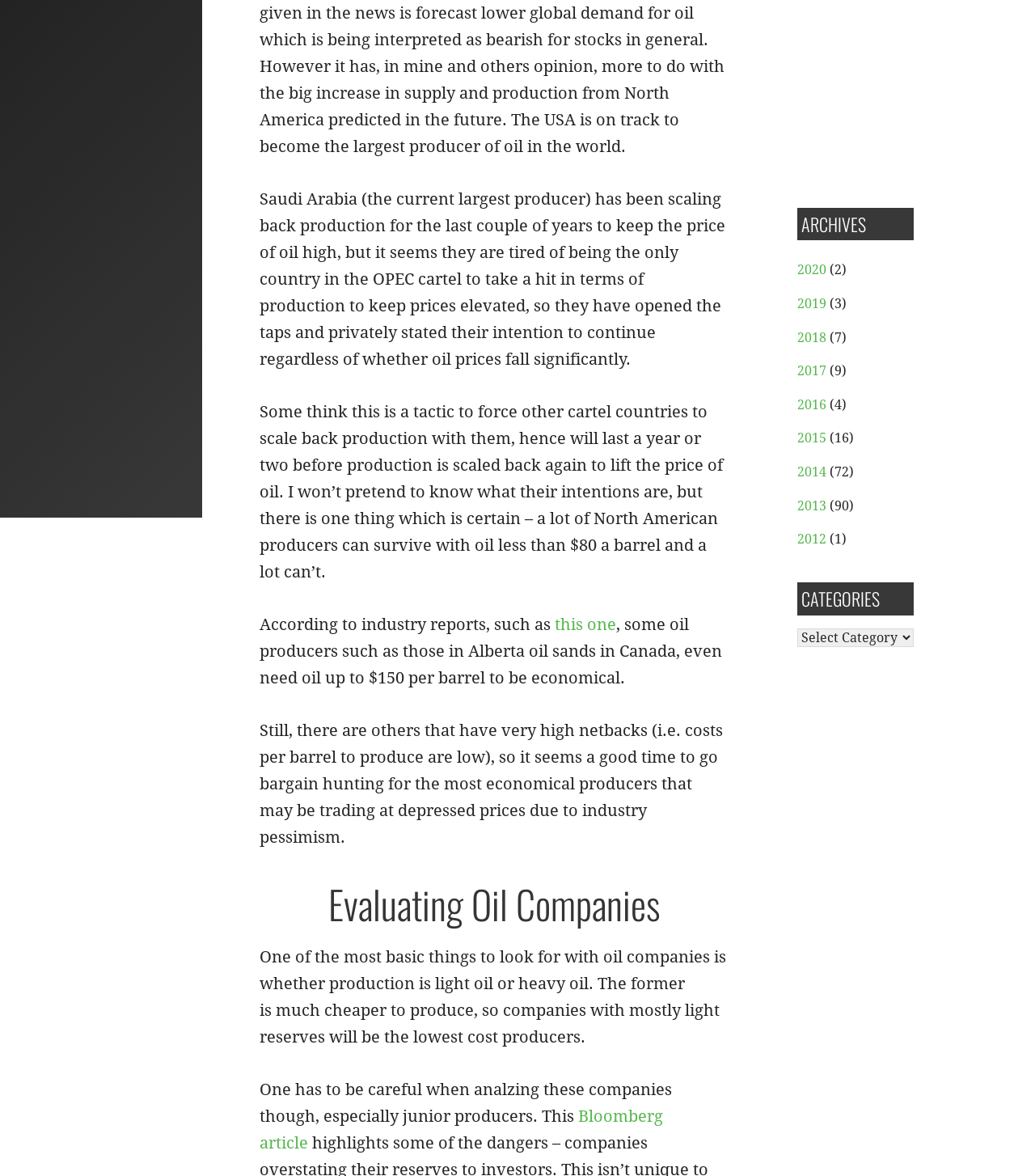From the given element description: "2013", find the bounding box for the UI element. Provide the coordinates as four float numbers between 0 and 1, in the order [left, top, right, bottom].

[0.77, 0.423, 0.798, 0.436]